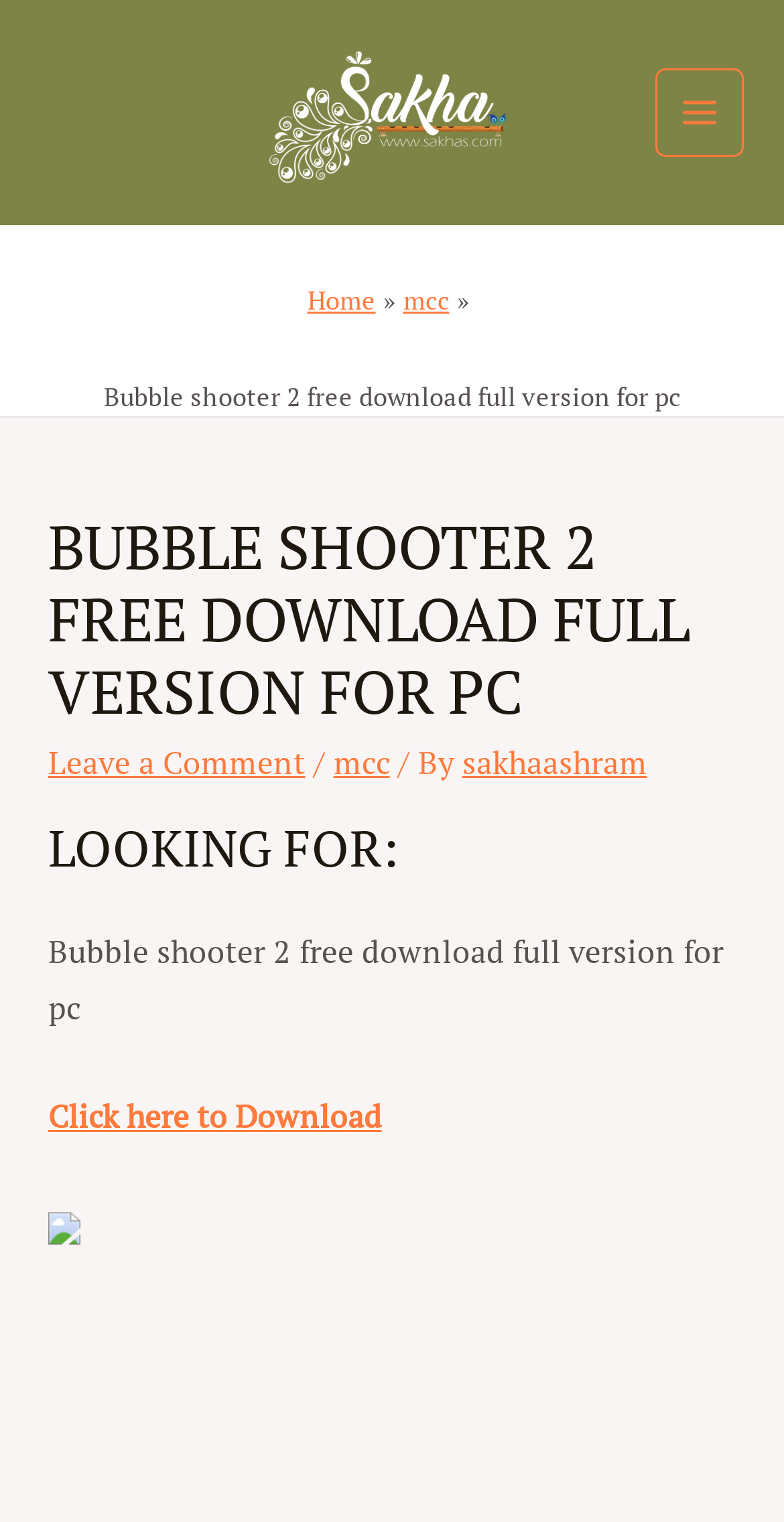What is the category of the webpage?
Refer to the screenshot and respond with a concise word or phrase.

Gaming